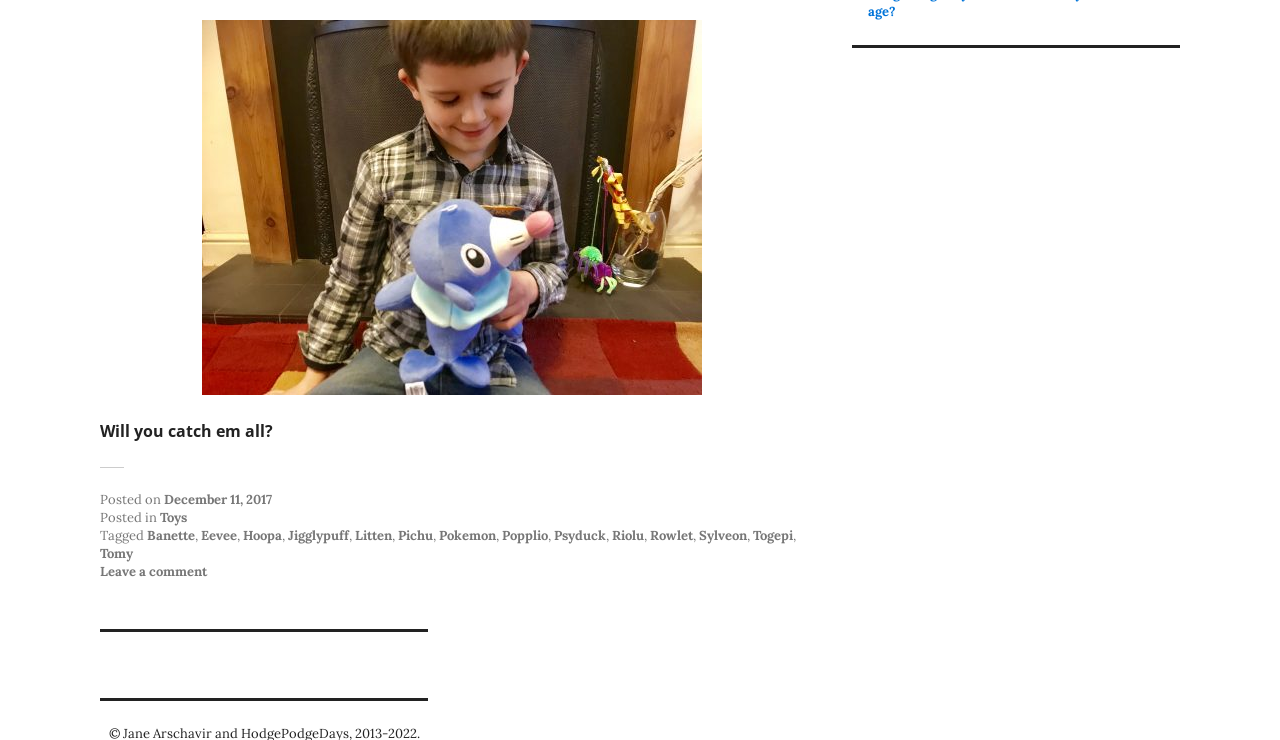Identify the bounding box for the described UI element. Provide the coordinates in (top-left x, top-left y, bottom-right x, bottom-right y) format with values ranging from 0 to 1: December 11, 2017December 11, 2017

[0.128, 0.664, 0.212, 0.687]